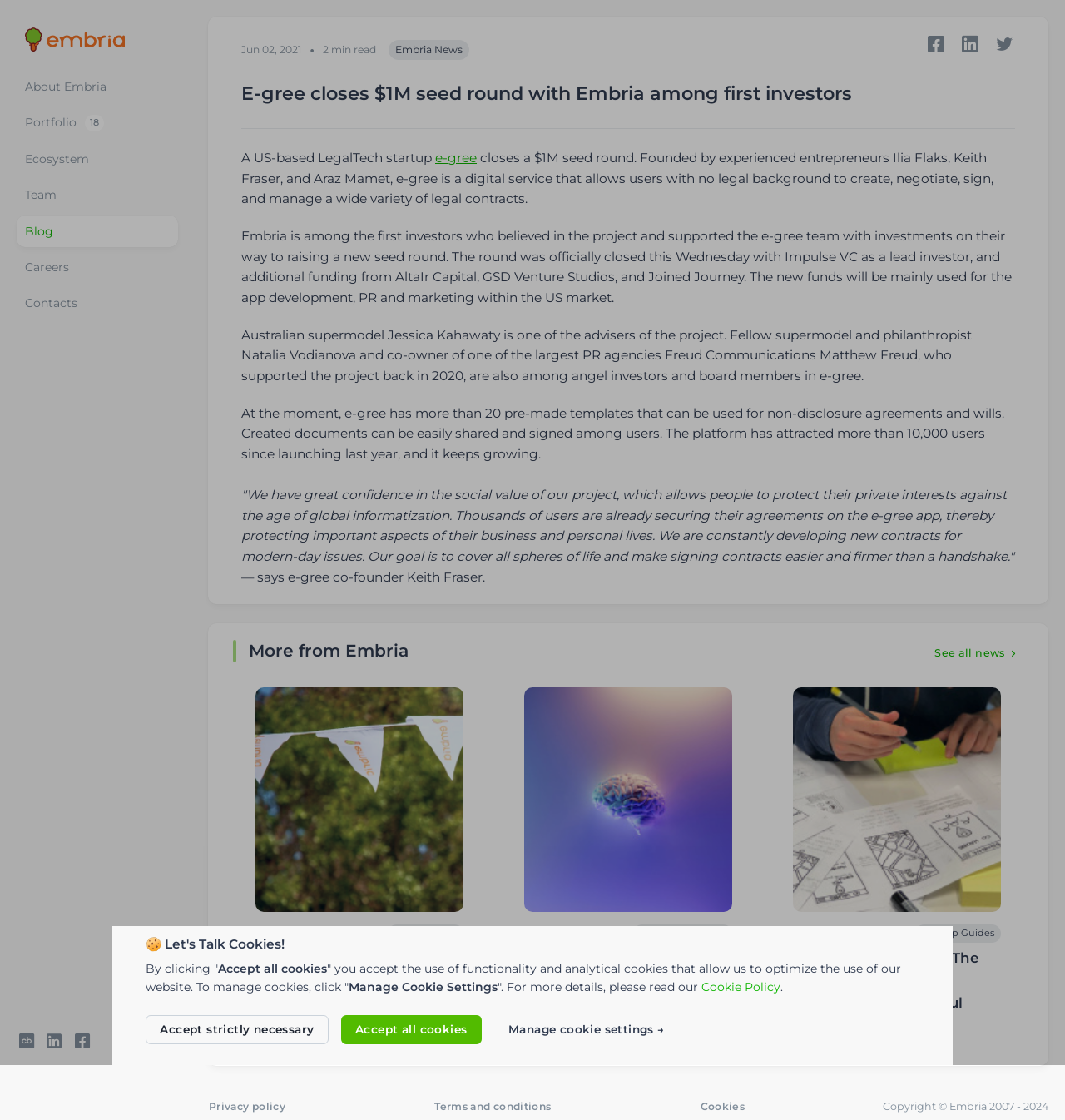Please identify the bounding box coordinates of the element I need to click to follow this instruction: "Click Embria logo".

[0.016, 0.033, 0.117, 0.047]